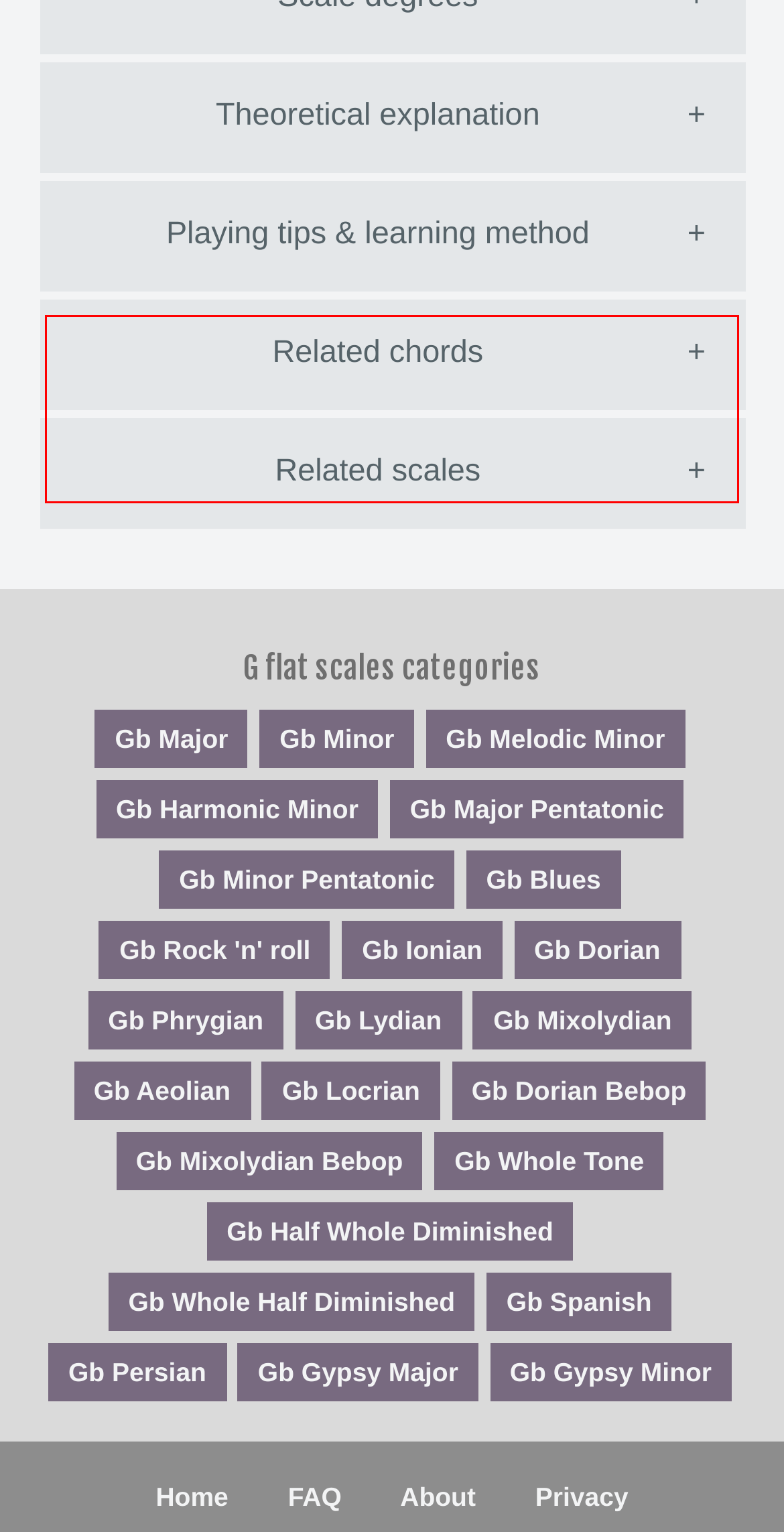Given a screenshot of a webpage containing a red bounding box, perform OCR on the text within this red bounding box and provide the text content.

This scale is mainly used in the bebop style of jazz. The most obvious way to learn this scale is to think of it as a Dorian mode with an extra note.